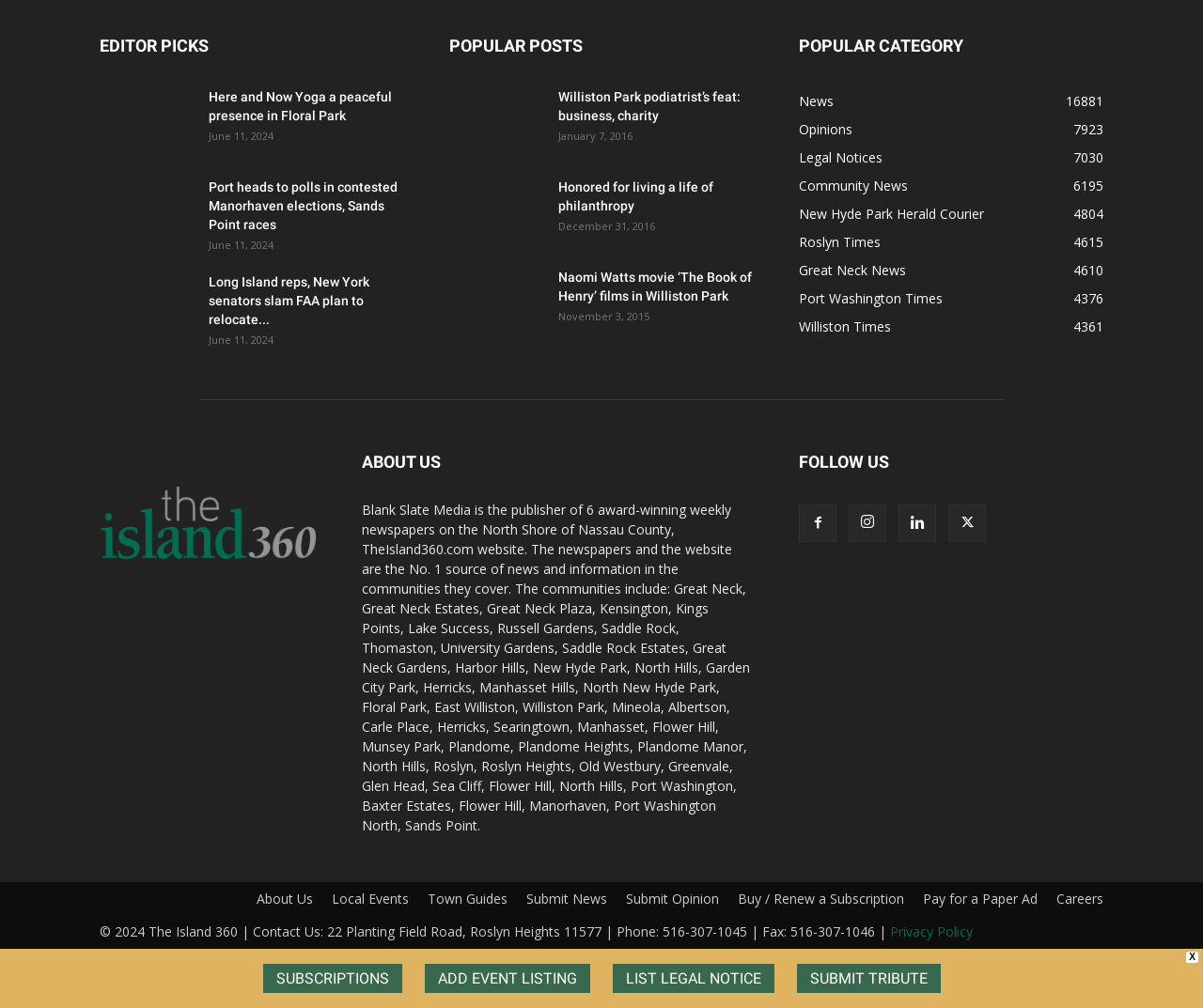Please give a short response to the question using one word or a phrase:
What is the title of the first article?

Here and Now Yoga